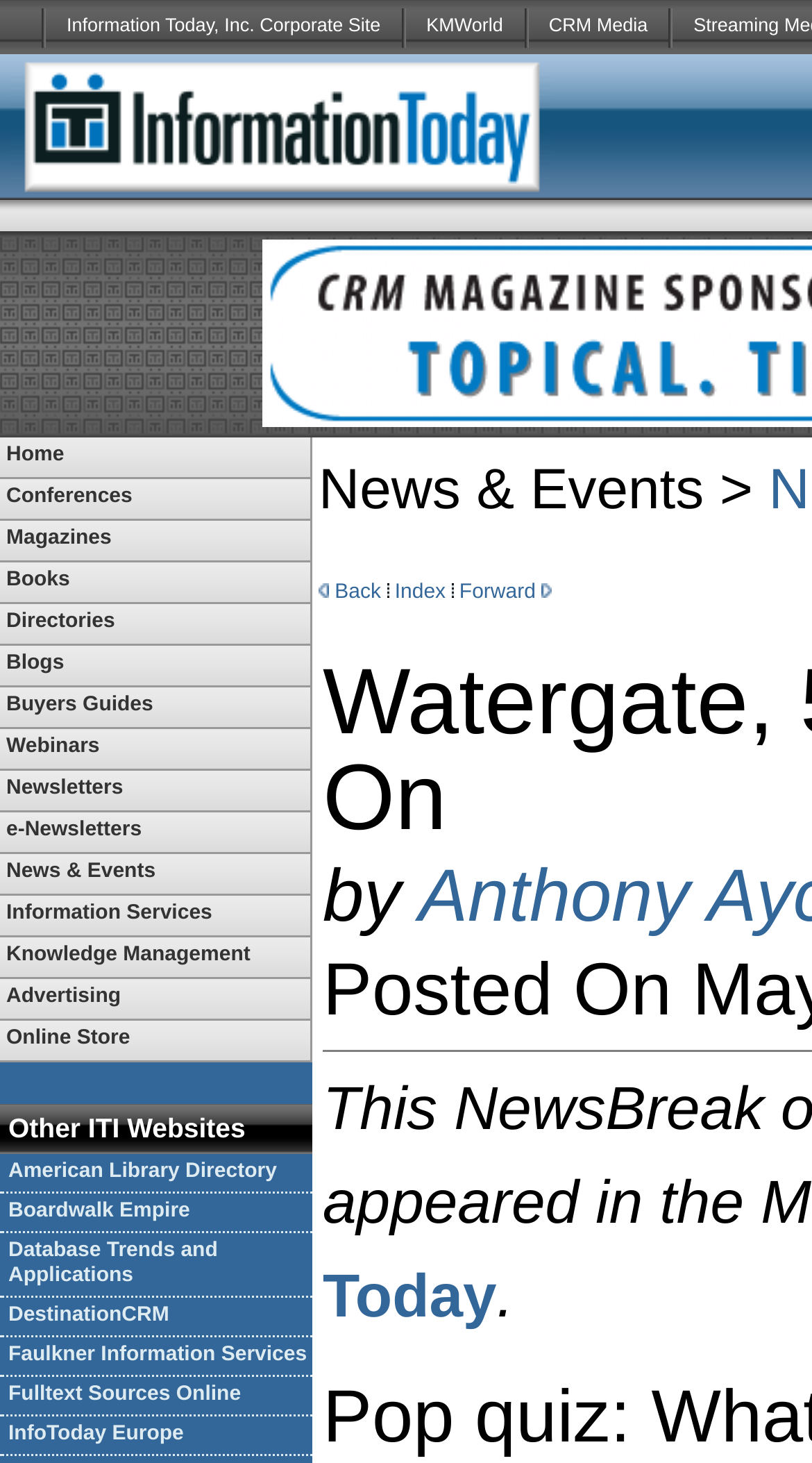Generate a comprehensive caption for the webpage you are viewing.

The webpage is titled "Watergate, 50 Years On" and appears to be a news or information website. At the top, there is a row of five table cells, each containing an image and a link to a different website, including Information Today, Inc. Corporate Site, KMWorld, CRM Media, and others.

Below this row, there is a large table cell that spans most of the width of the page. Within this cell, there is a table with a single row containing multiple table cells. Each of these cells contains a link to a different section of the website, including Home, Conferences, Magazines, Books, and others.

Below this table, there is another table with two rows. The first row contains a single table cell with the text "Other ITI Websites". The second row contains multiple table cells, each with a link to a different website, including American Library Directory, Boardwalk Empire, and others.

To the right of these tables, there are three small images and three links labeled "Back", "Index", and "Forward", which appear to be navigation controls.

At the very bottom of the page, there is a single period (.) displayed as static text.

Overall, the webpage appears to be a portal or hub for accessing various news, information, and resources related to Watergate and other topics.